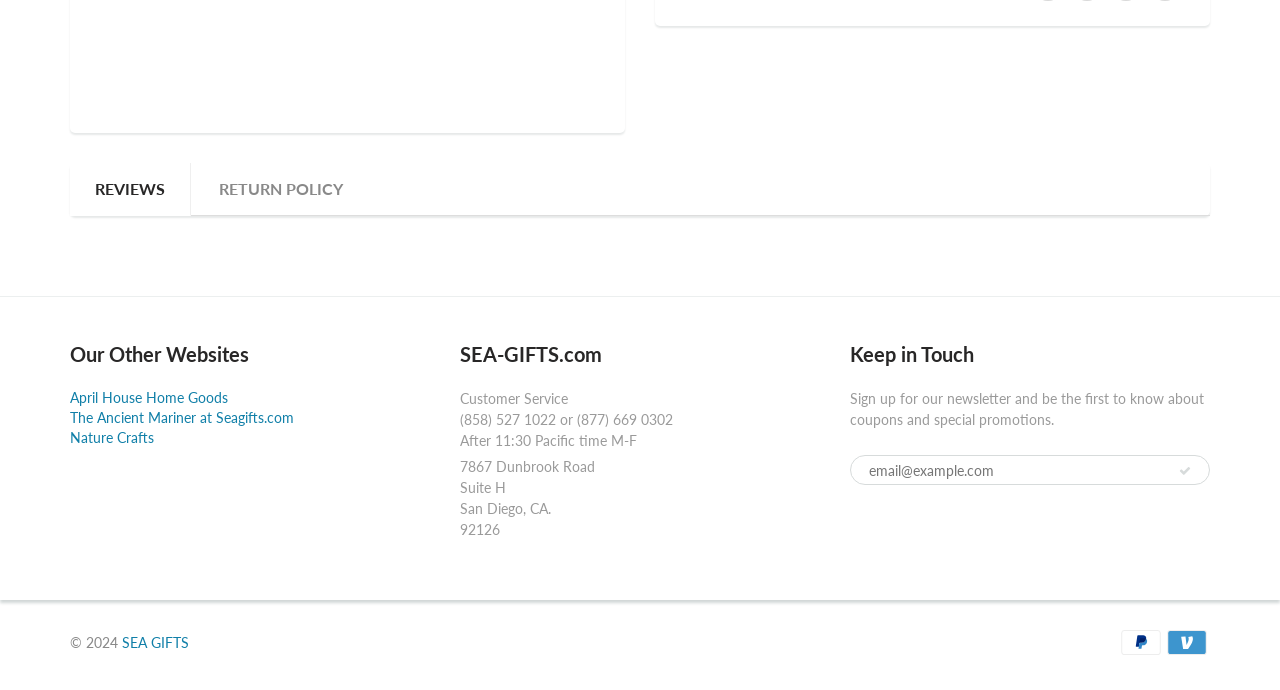Provide the bounding box coordinates of the HTML element this sentence describes: "name="commit" value="Subscribe"". The bounding box coordinates consist of four float numbers between 0 and 1, i.e., [left, top, right, bottom].

[0.92, 0.659, 0.931, 0.706]